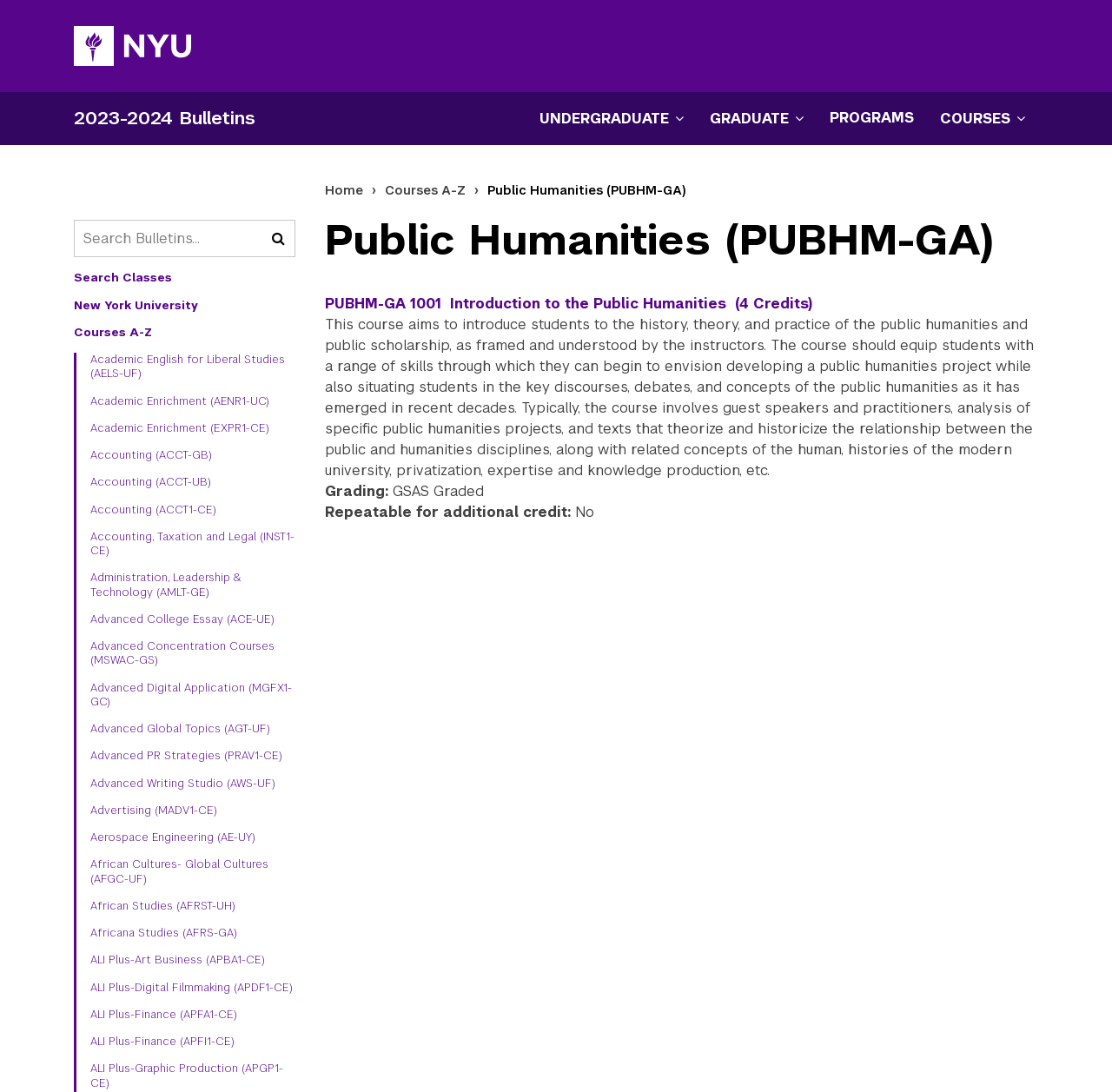Using the information in the image, give a detailed answer to the following question: What is the purpose of the search box?

I found a textbox element with a bounding box coordinate of [0.066, 0.202, 0.266, 0.236] and a StaticText element with a bounding box coordinate of [0.066, 0.198, 0.117, 0.228] that says 'Search Bulletins'. This suggests that the purpose of the search box is to search bulletins.